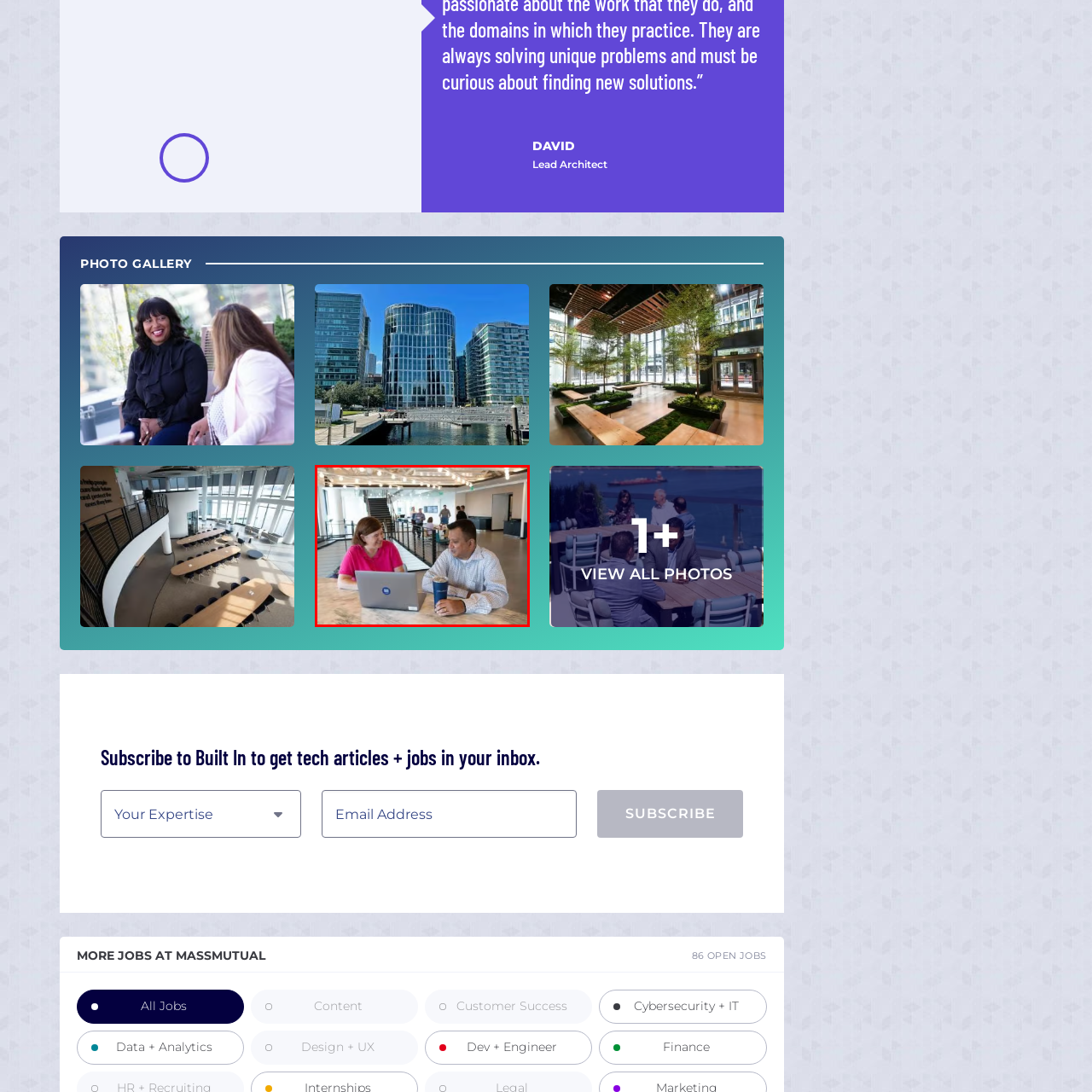Detail the visual elements present in the red-framed section of the image.

In this inviting office environment, two colleagues engage in a productive discussion while seated at a stylish marble table. The woman, dressed in a bright pink top, appears focused and enthusiastic as she interacts with the man beside her, who is wearing a light blue checked shirt and holding a cup. Both are positioned in front of a laptop, suggesting they are collaborating on a project or exchanging ideas. The modern workspace in the background features large windows allowing natural light to filter in, creating an open and airy atmosphere. Several people can be seen in the distance, engaged in various activities, further highlighting the dynamic and collaborative spirit of the office.